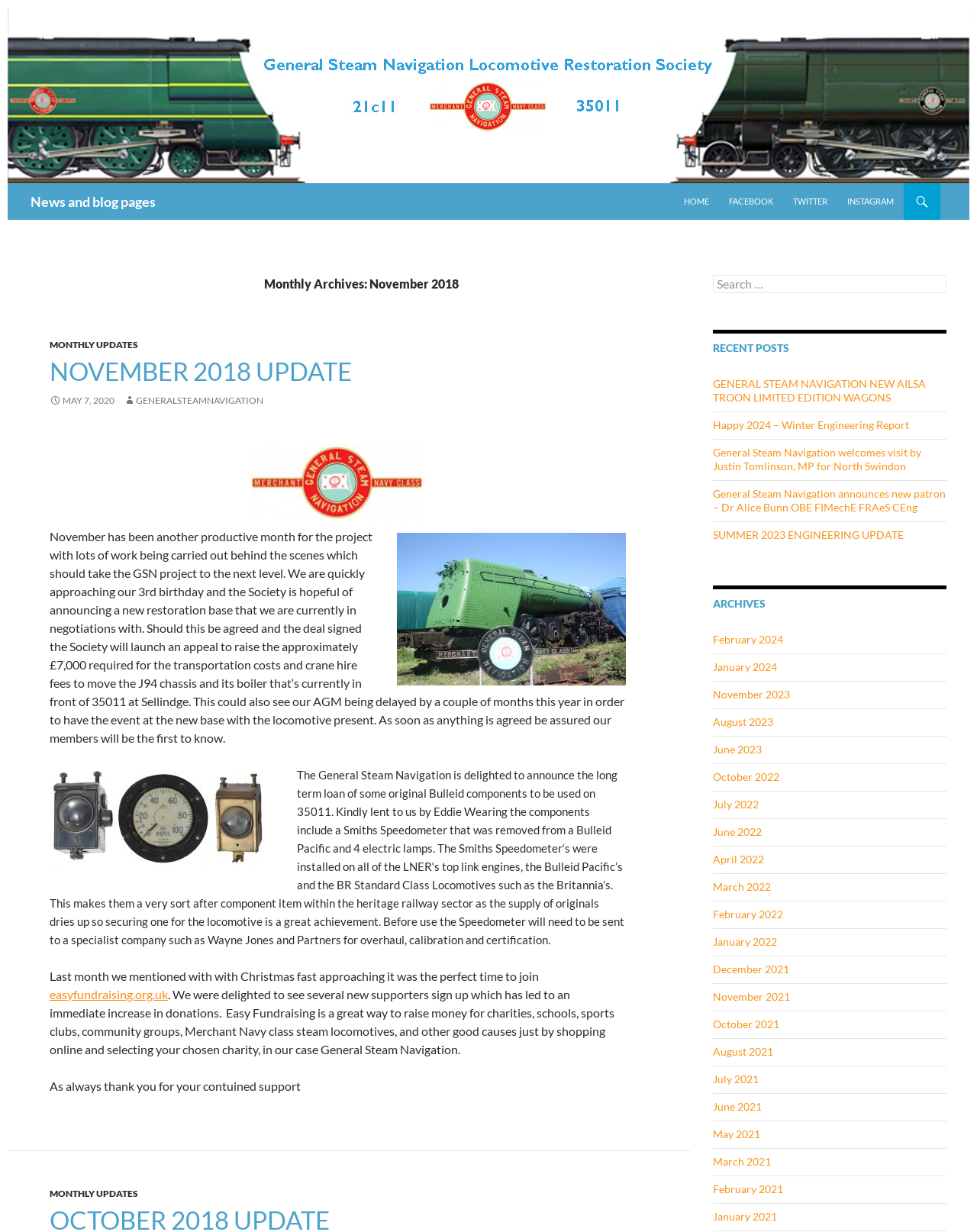What is the main topic of this webpage?
Identify the answer in the screenshot and reply with a single word or phrase.

News and blog